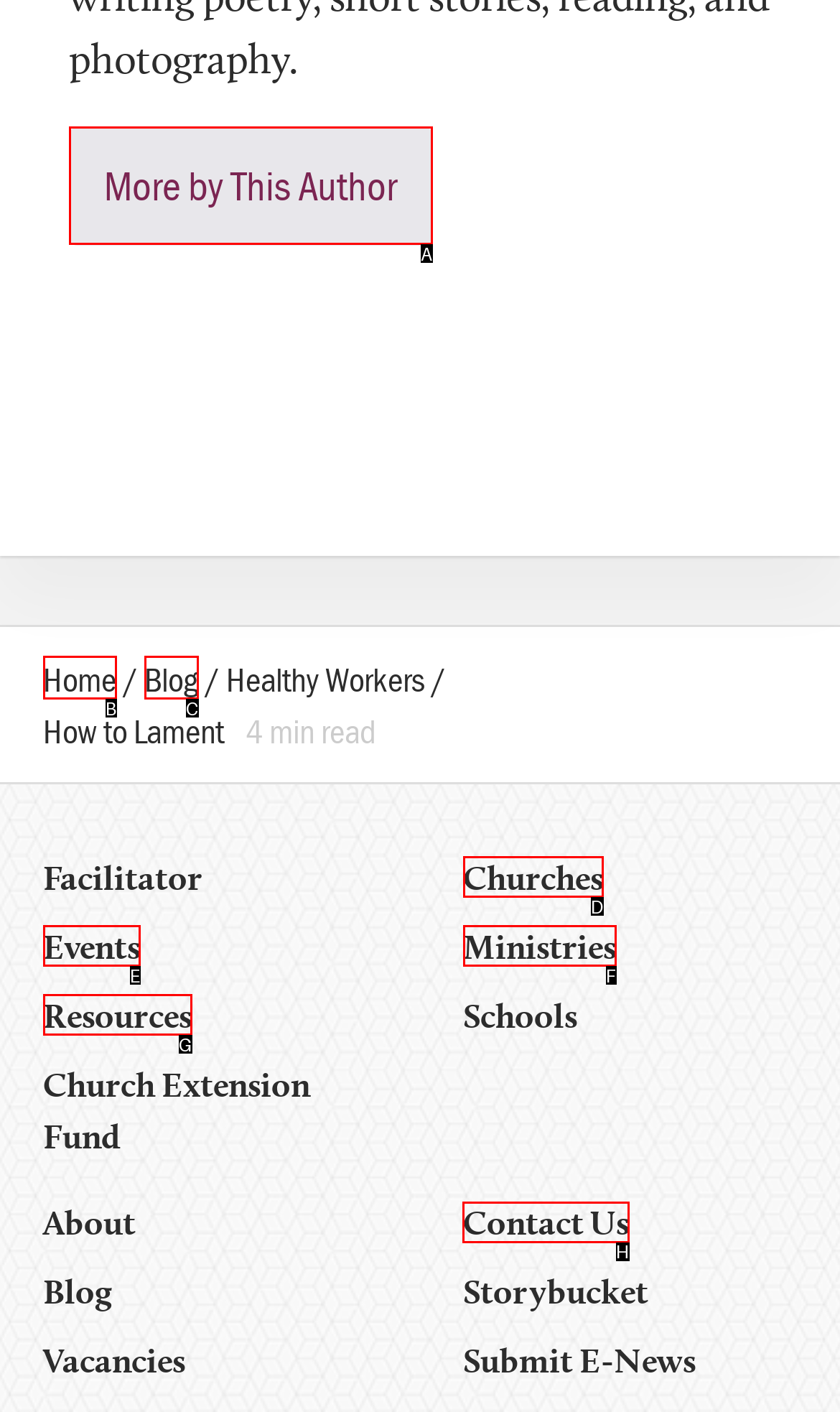Point out the UI element to be clicked for this instruction: contact us. Provide the answer as the letter of the chosen element.

H